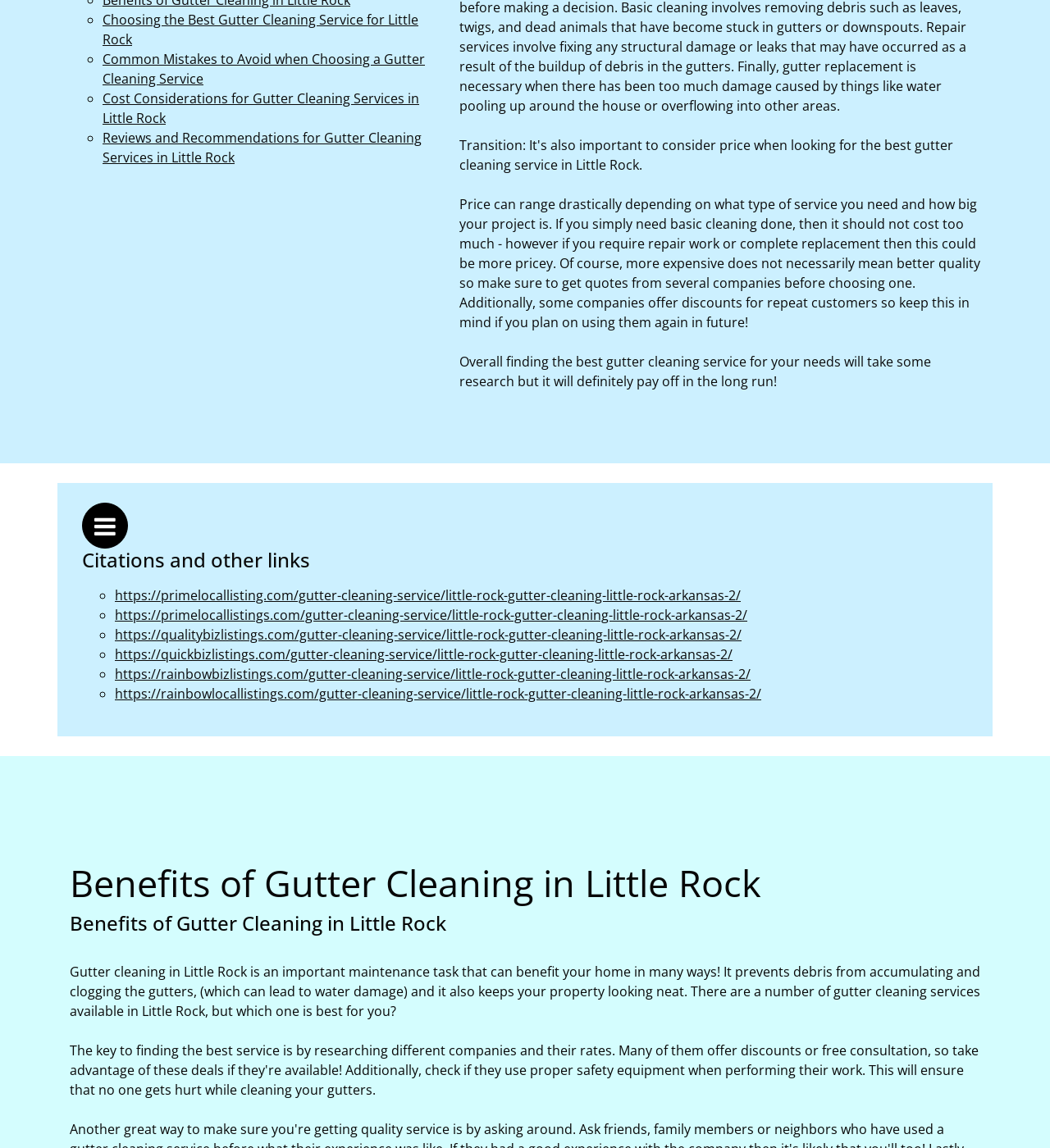Refer to the image and provide an in-depth answer to the question: 
How many links are provided under 'Citations and other links'?

Under the heading 'Citations and other links', there are 5 links provided, each with a list marker '◦' and a URL.